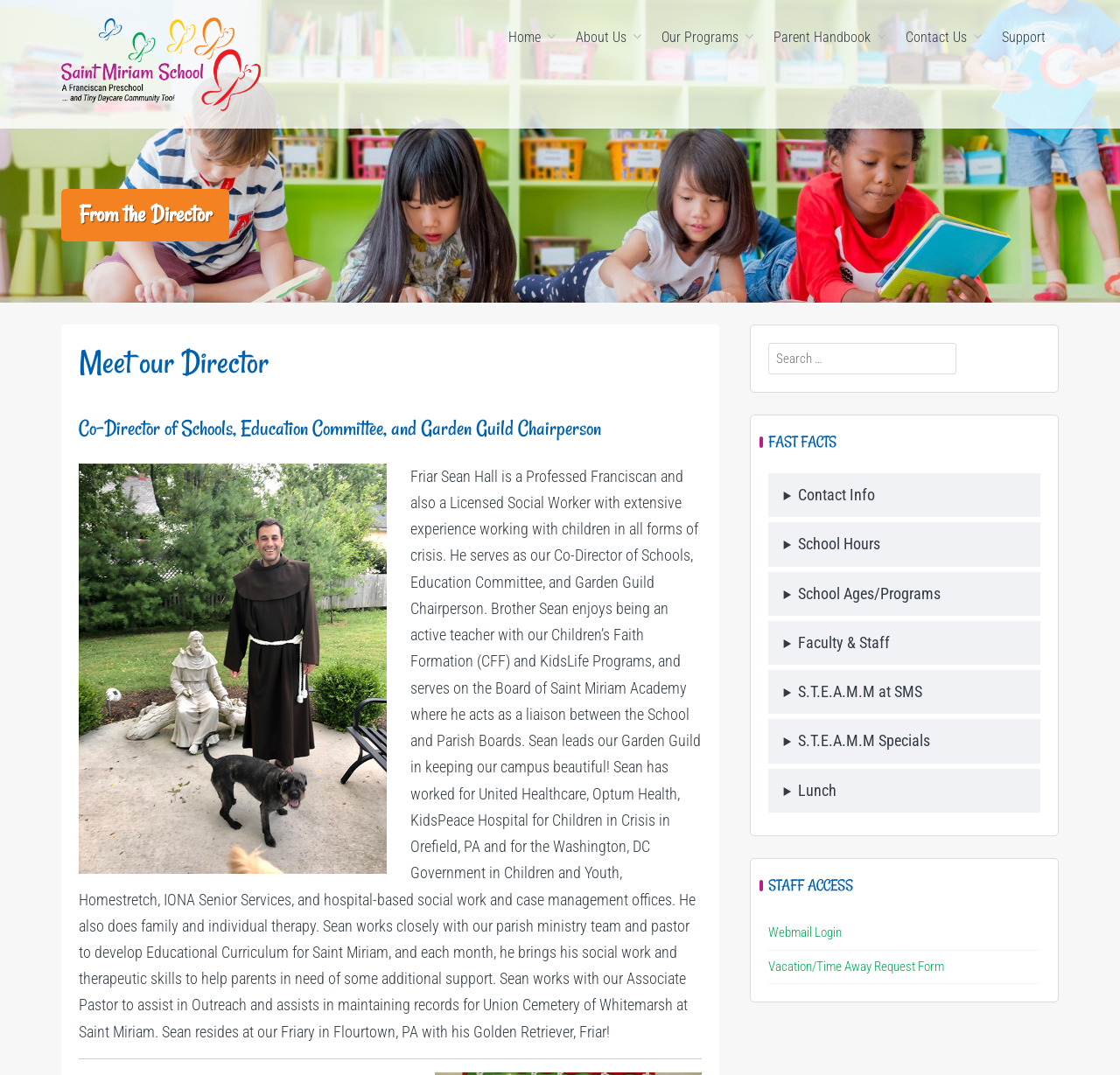What is the title of the first heading?
Look at the image and answer the question with a single word or phrase.

From the Director